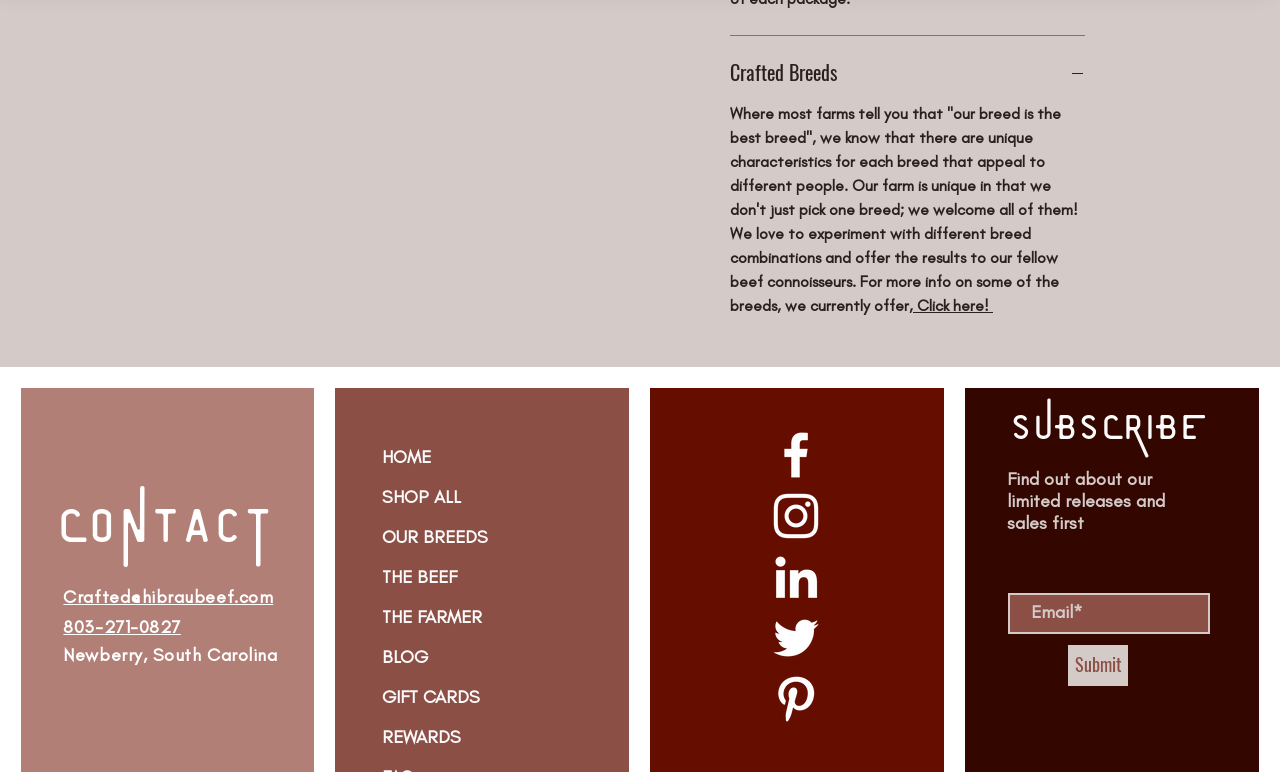What is the name of the farm?
Please provide a comprehensive answer based on the details in the screenshot.

I found the name of the farm by looking at the social media links section, where it says 'Hi Brau Beef Co, South Carolina Farm Beef Boxes'.